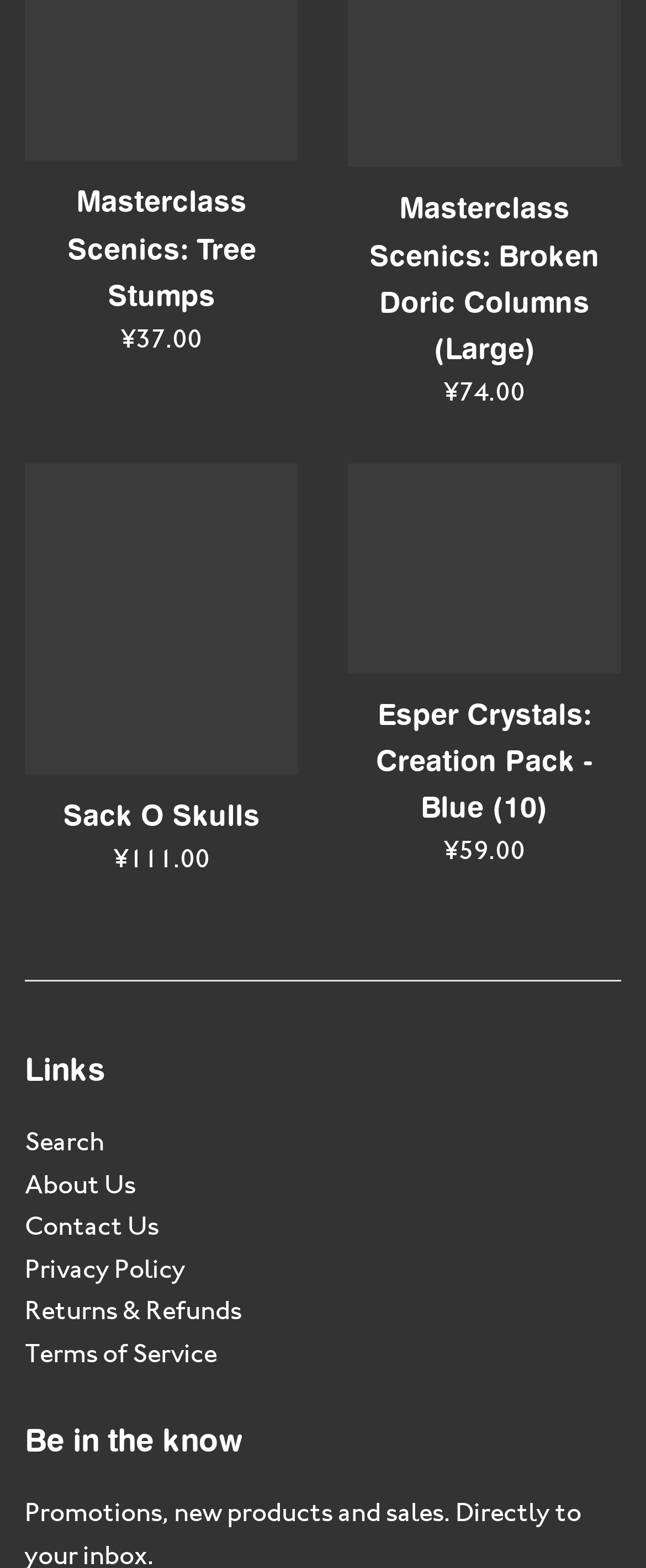Find the bounding box coordinates for the UI element that matches this description: "Privacy Policy".

[0.038, 0.799, 0.287, 0.819]